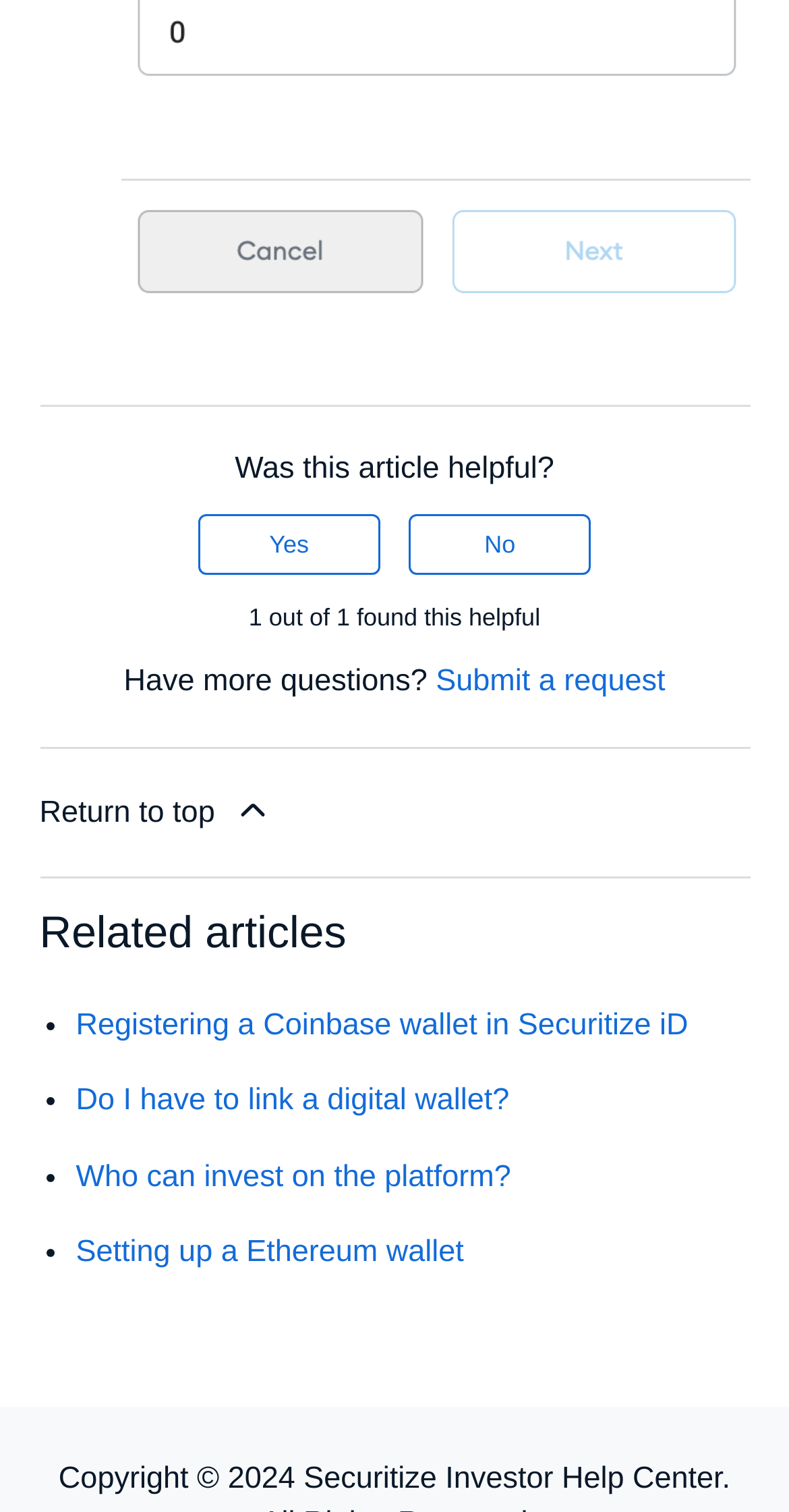Identify the bounding box of the HTML element described here: "Setting up a Ethereum wallet". Provide the coordinates as four float numbers between 0 and 1: [left, top, right, bottom].

[0.096, 0.817, 0.588, 0.84]